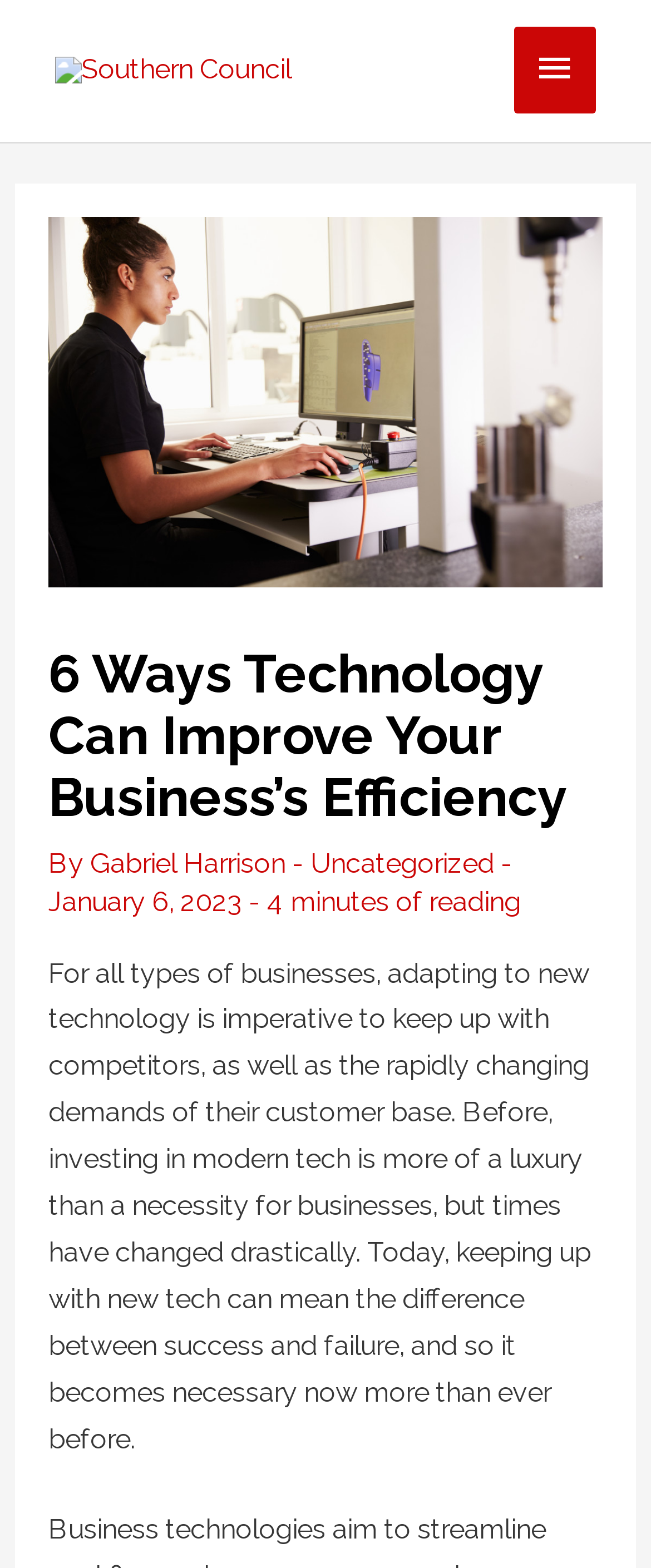From the screenshot, find the bounding box of the UI element matching this description: "Uncategorized". Supply the bounding box coordinates in the form [left, top, right, bottom], each a float between 0 and 1.

[0.477, 0.54, 0.759, 0.56]